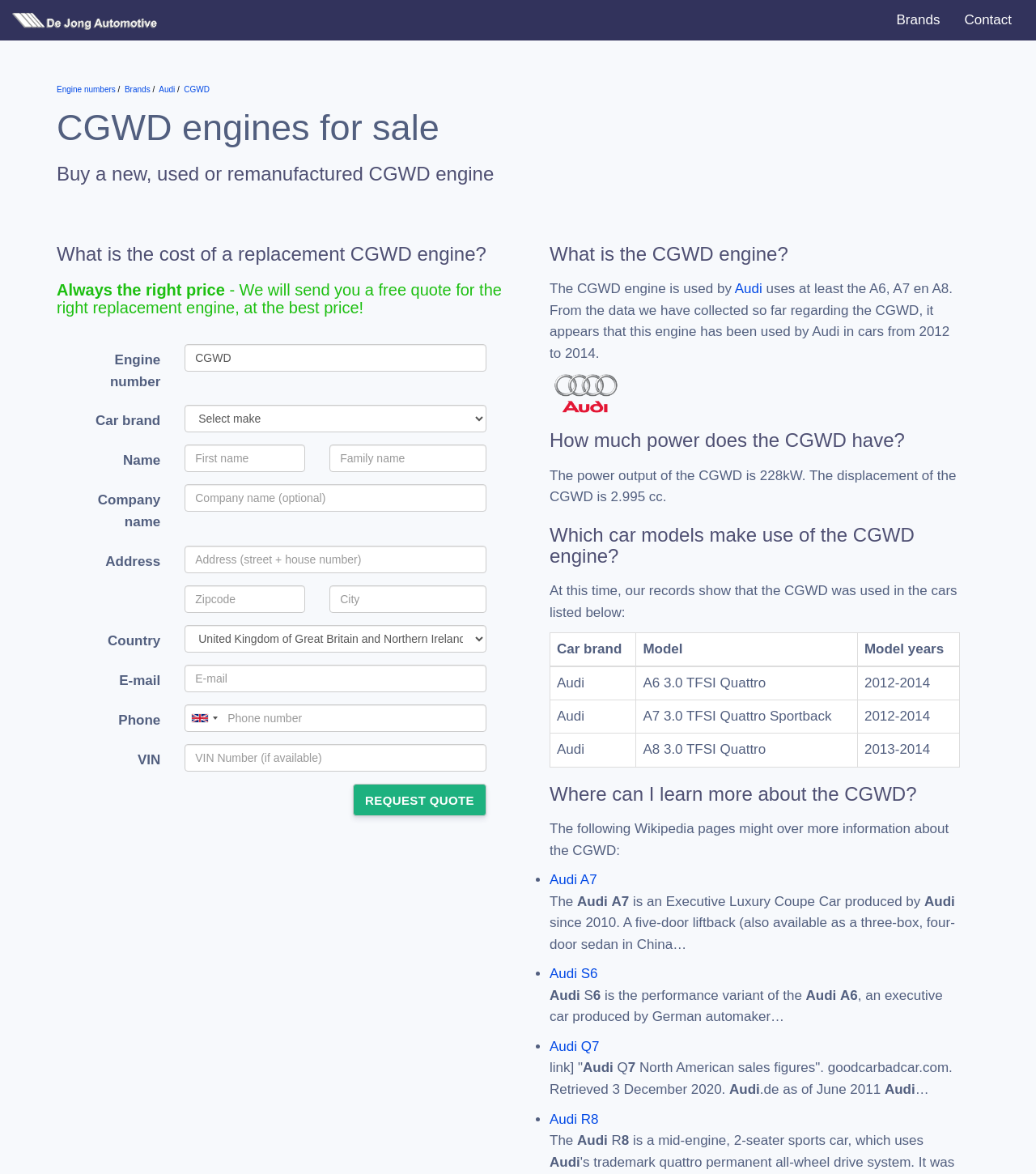Review the image closely and give a comprehensive answer to the question: What is the purpose of the 'REQUEST QUOTE' button?

The 'REQUEST QUOTE' button is likely used to request a quote for a replacement CGWD engine, as it is located below a form that asks for user information and engine details.